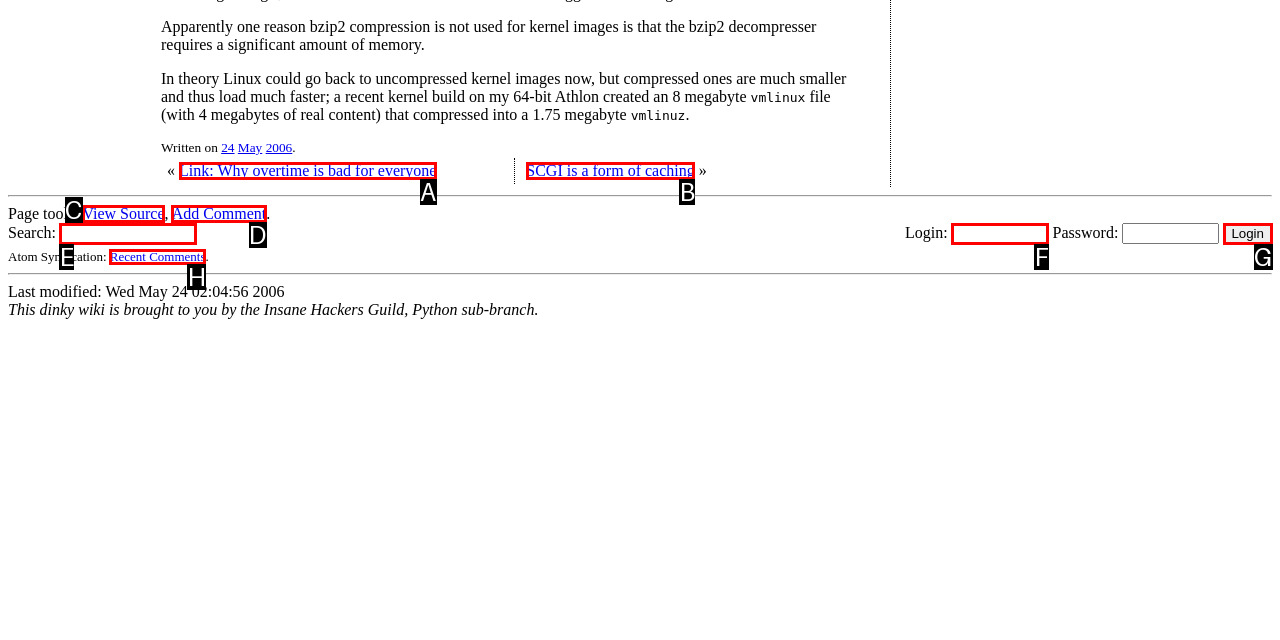With the provided description: parent_node: Login: Password: name="login", select the most suitable HTML element. Respond with the letter of the selected option.

F